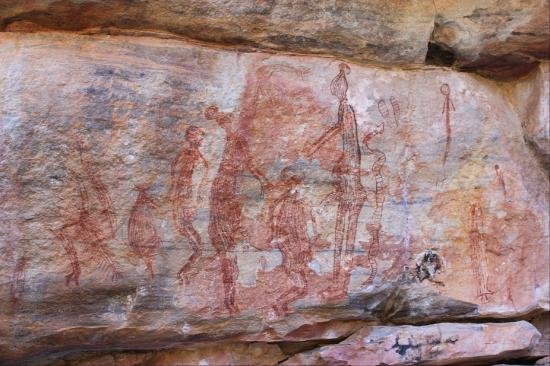Give a complete and detailed account of the image.

The image depicts ancient human figures, painted in red, on a rock shelter in northern Australia. These artistic representations are significant as they reflect the rich cultural heritage of Australia's Indigenous peoples, showcasing their historical connection to the land. The artwork is noted for its intricate details and various forms, providing insight into the lives and traditions of the earliest inhabitants of Australia. This particular piece is part of a broader context of Indigenous art that has evolved over thousands of years, emphasizing themes of spirituality, community, and nature. The source of the illustration is attributed to the Google Art Project, Griffith University, and it is licensed under CC BY-SA, underscoring the importance of preserving and recognizing Indigenous narratives and histories.